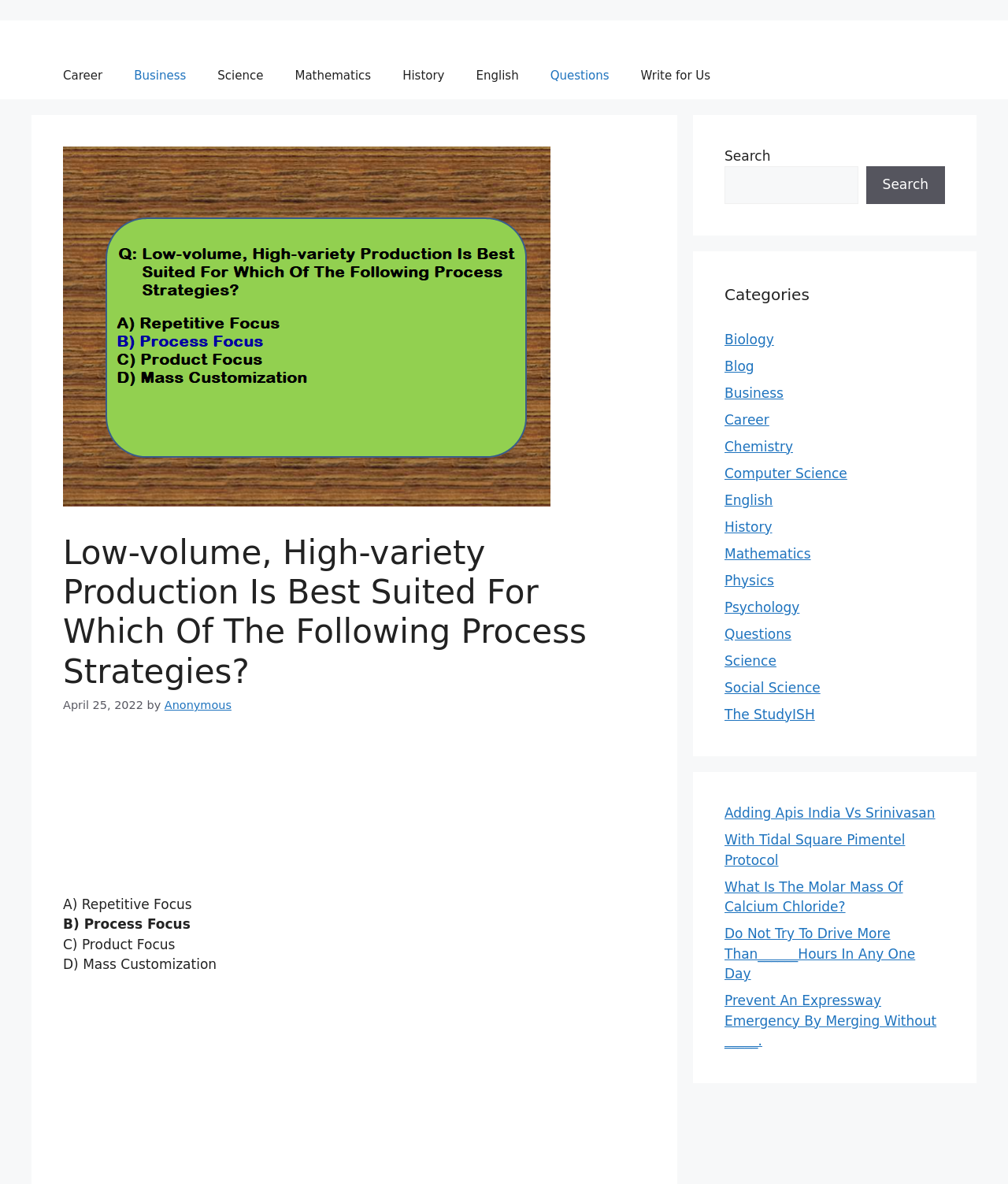Refer to the image and offer a detailed explanation in response to the question: How many links are available in the 'Categories' section?

The 'Categories' section has 14 links: Biology, Blog, Business, Career, Chemistry, Computer Science, English, History, Mathematics, Physics, Psychology, Questions, Science, and Social Science.